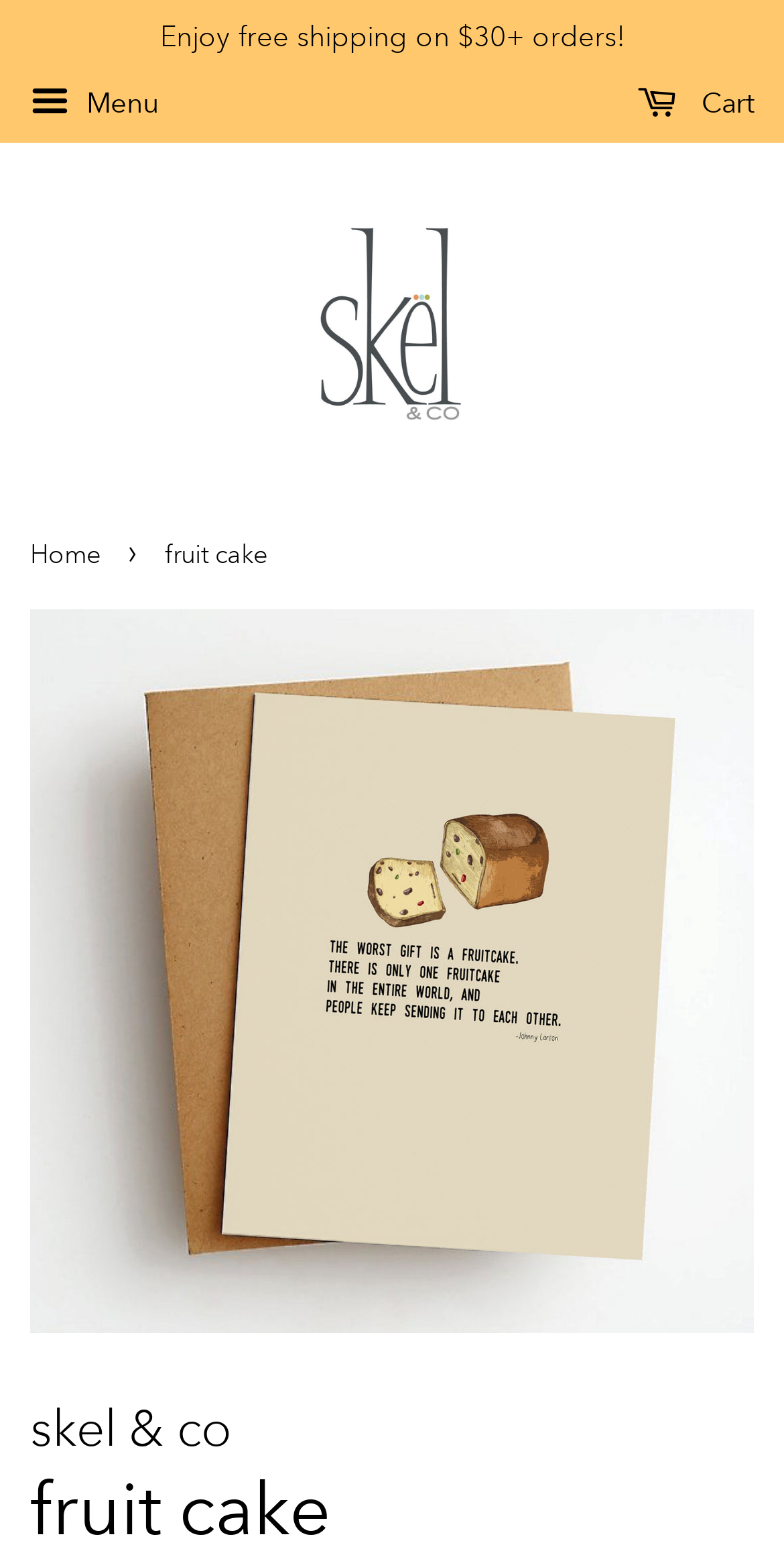Generate a comprehensive caption for the webpage you are viewing.

The webpage appears to be an e-commerce website, specifically a product page for a Christmas greeting card featuring a quote from Johnny Carson about fruitcakes. 

At the top of the page, there is a notification about free shipping on orders over $30. To the right of this notification, there are two buttons: a "Menu" button and a "Cart" link. 

Below these elements, the company logo "Skel & Co." is displayed, which is also a clickable link. 

The main content of the page is divided into two sections. On the left, there is a navigation menu, also known as breadcrumbs, which shows the path "Home > fruit cake". 

On the right side of the page, there is a large image of a fruit cake, which takes up most of the page's vertical space. 

At the very bottom of the page, there is a small text "skel & co" which seems to be a footer element.